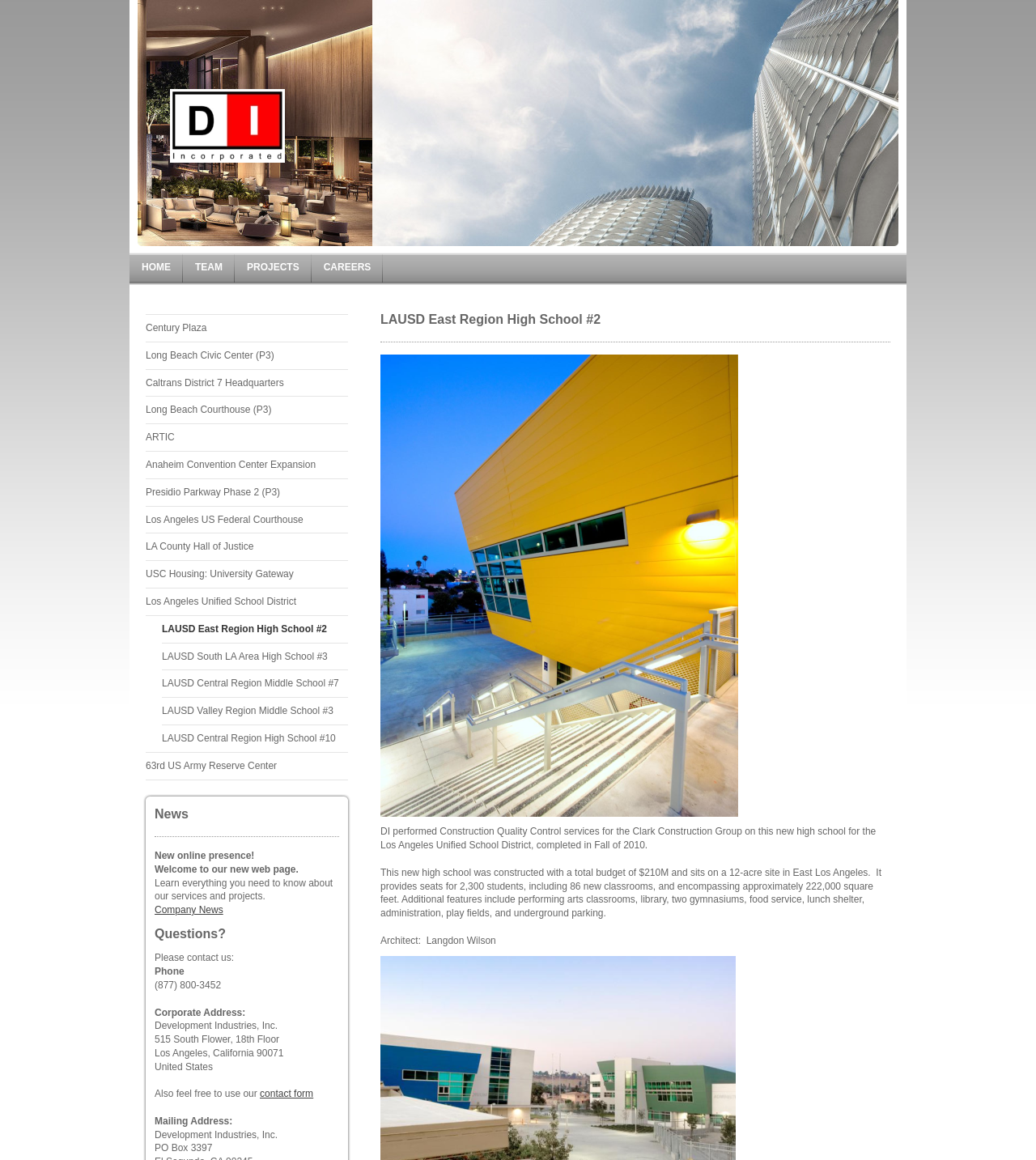Identify the bounding box coordinates for the UI element described as: "Anaheim Convention Center Expansion". The coordinates should be provided as four floats between 0 and 1: [left, top, right, bottom].

[0.141, 0.389, 0.336, 0.413]